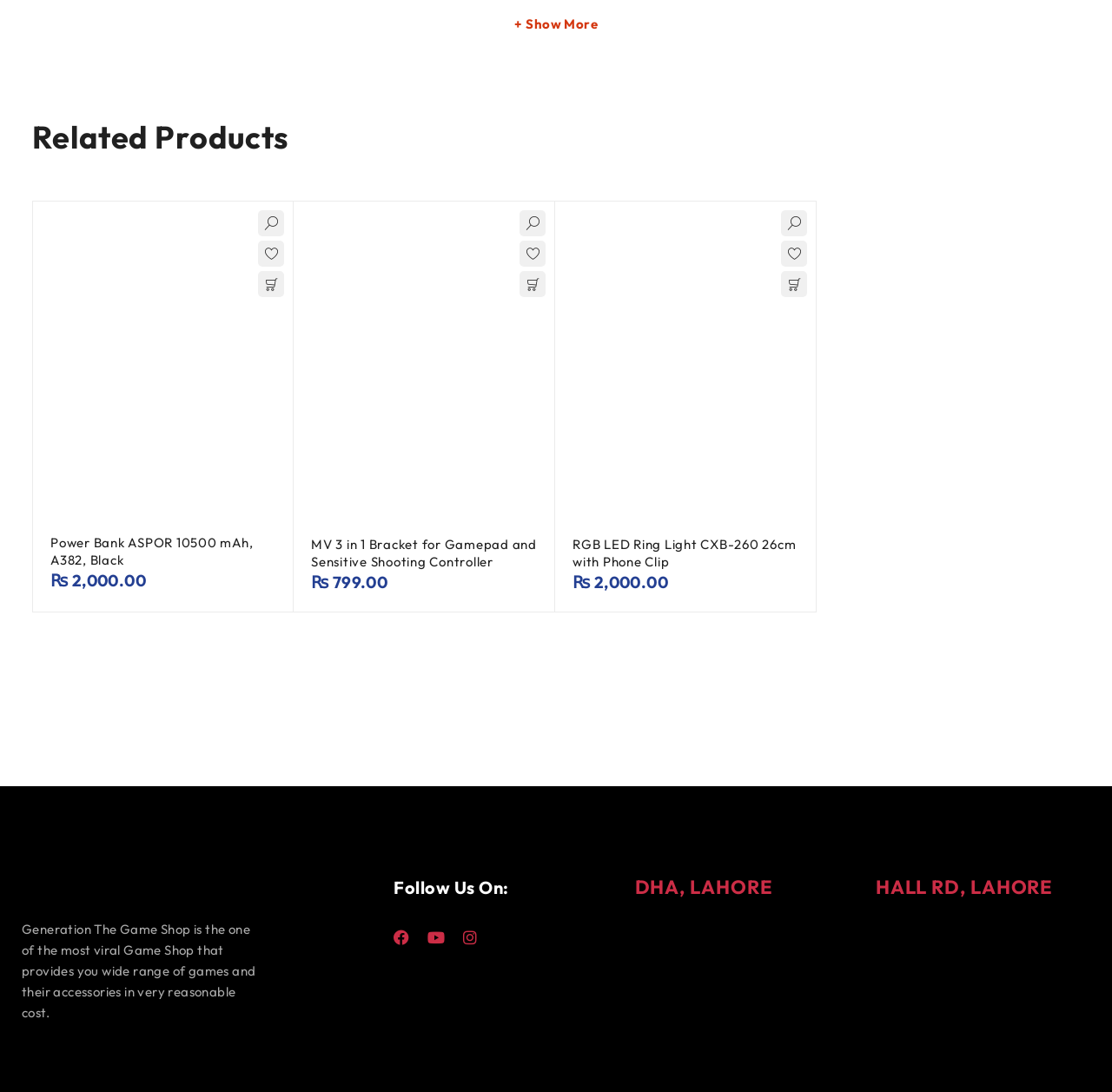How many social media platforms are listed?
Can you provide an in-depth and detailed response to the question?

I looked at the 'Follow Us On:' section and counted the number of social media platforms listed. There are three platforms: Facebook, Youtube, and Instagram.